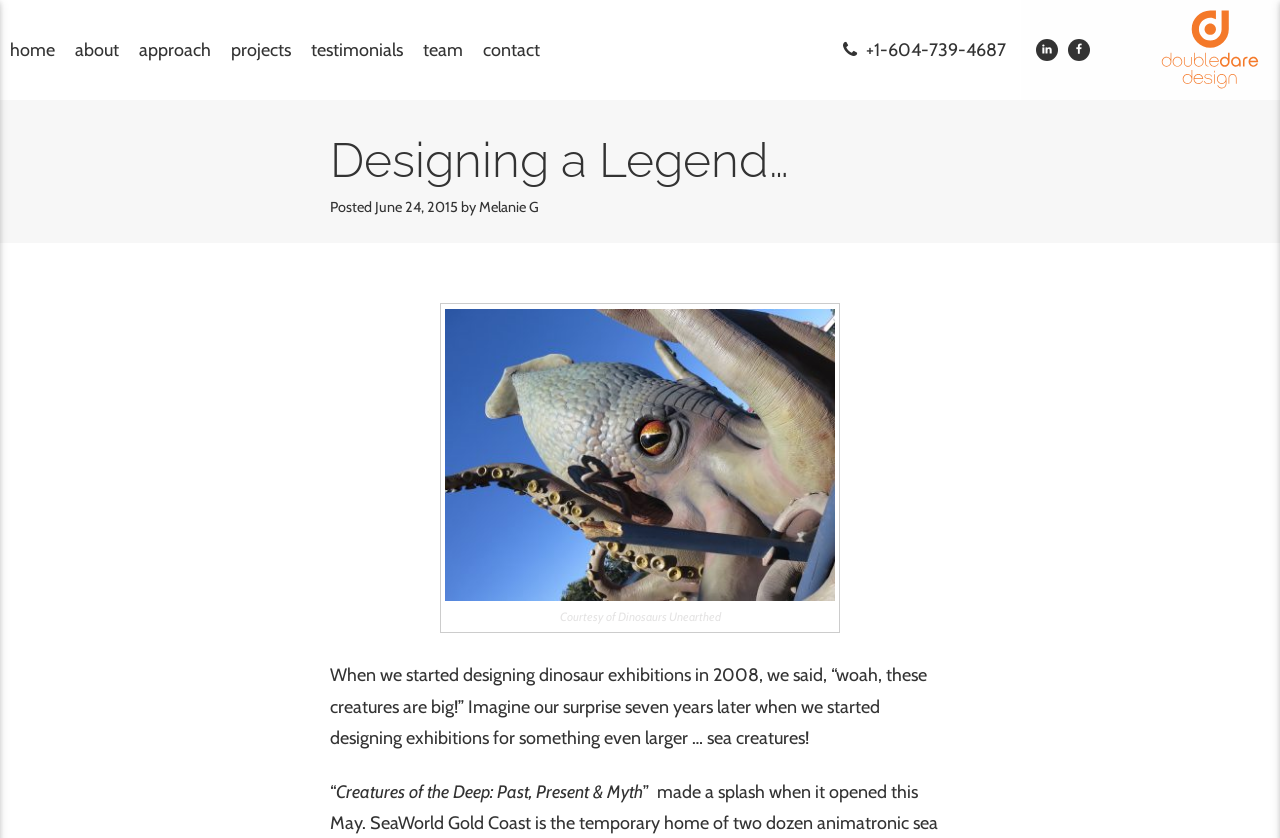Please find and report the primary heading text from the webpage.

Designing a Legend…